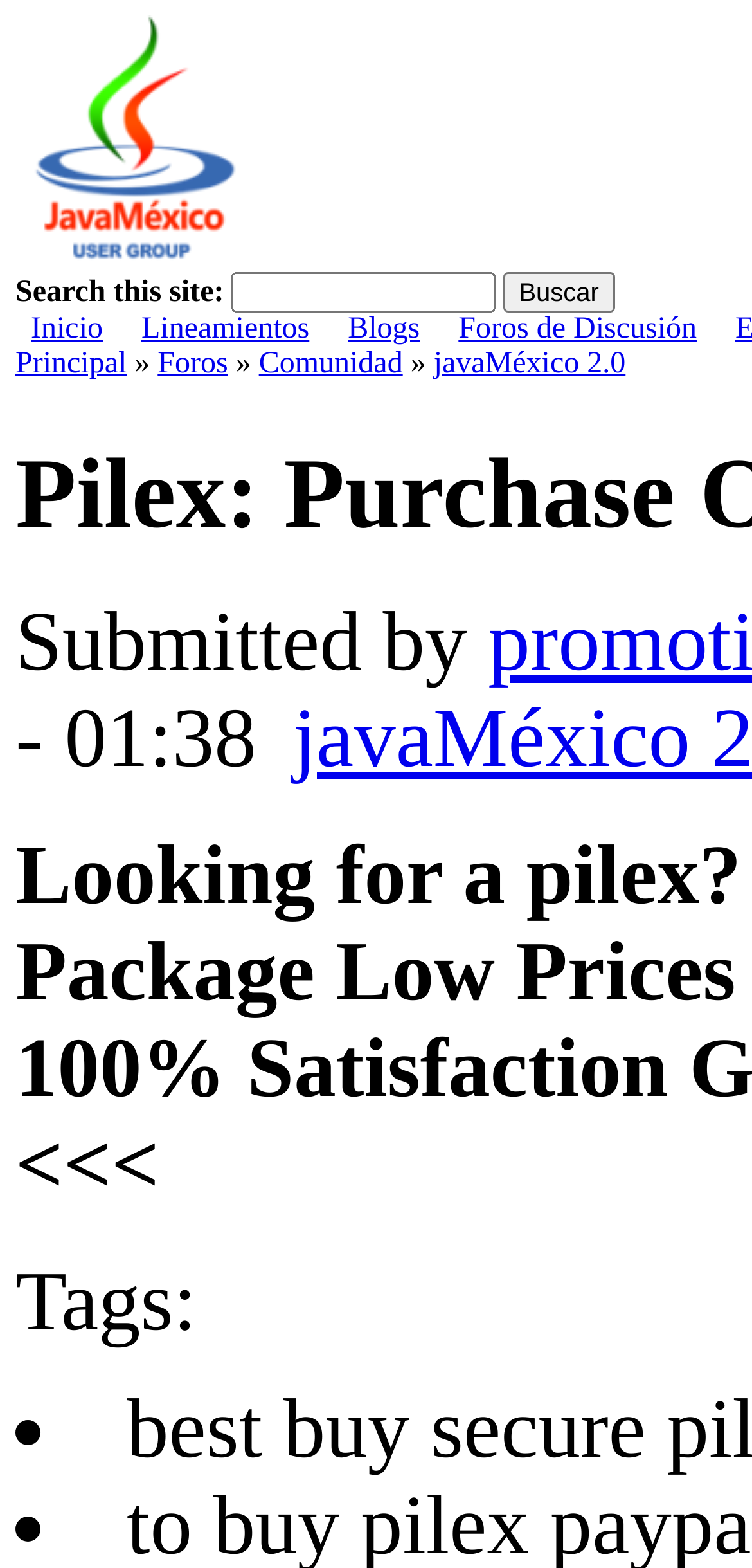What is the purpose of the textbox?
Please provide a comprehensive answer based on the visual information in the image.

The textbox is located next to the 'Search this site:' label, and it has a bounding box of [0.308, 0.174, 0.659, 0.199]. This suggests that the purpose of the textbox is to allow users to search the website.